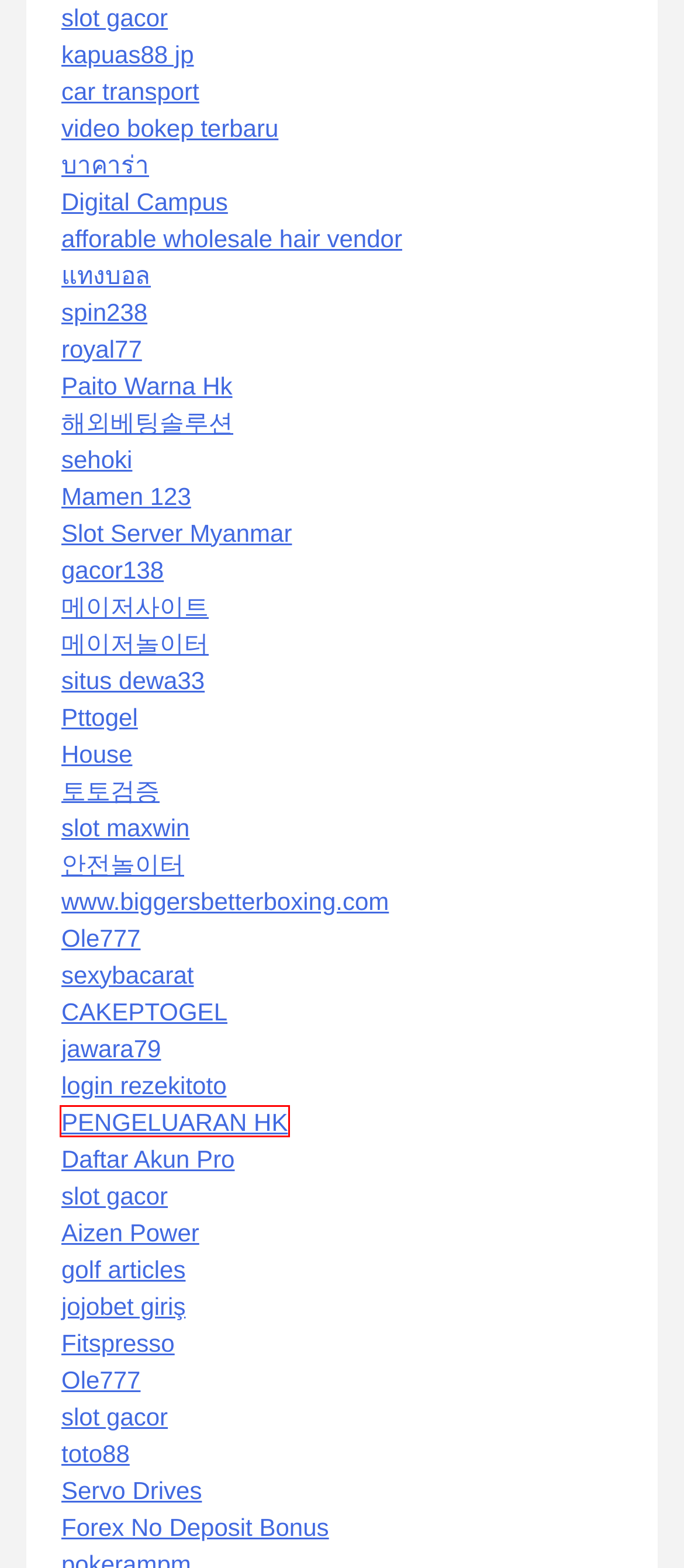Review the screenshot of a webpage containing a red bounding box around an element. Select the description that best matches the new webpage after clicking the highlighted element. The options are:
A. Keluaran HK: Togel Hongkong, Pengeluaran HK Hari Ini, Data HK Prize
B. Indo777 Gaming Nomer 1 di Indonesia Gabung Sekarang
C. SLOT777 - Hoki178 Situs Slot Dana Online & Judi Zeus Slot Pulsa Gacor Terpercaya
D. JAPANDVDSTORE.COM
E. PDAI | Pusat Data dan Aplikasi Informasi
F. 메이저사이트 : 토토사이트 【외계인】 ■ 사설토토 추천 순위 : communis.co.kr
G. Spin238 - Cara Bermain Slot Gacor Hari Ini & Slot Online Terbaru
H. DEWA33 --> This Too Will Pass

A